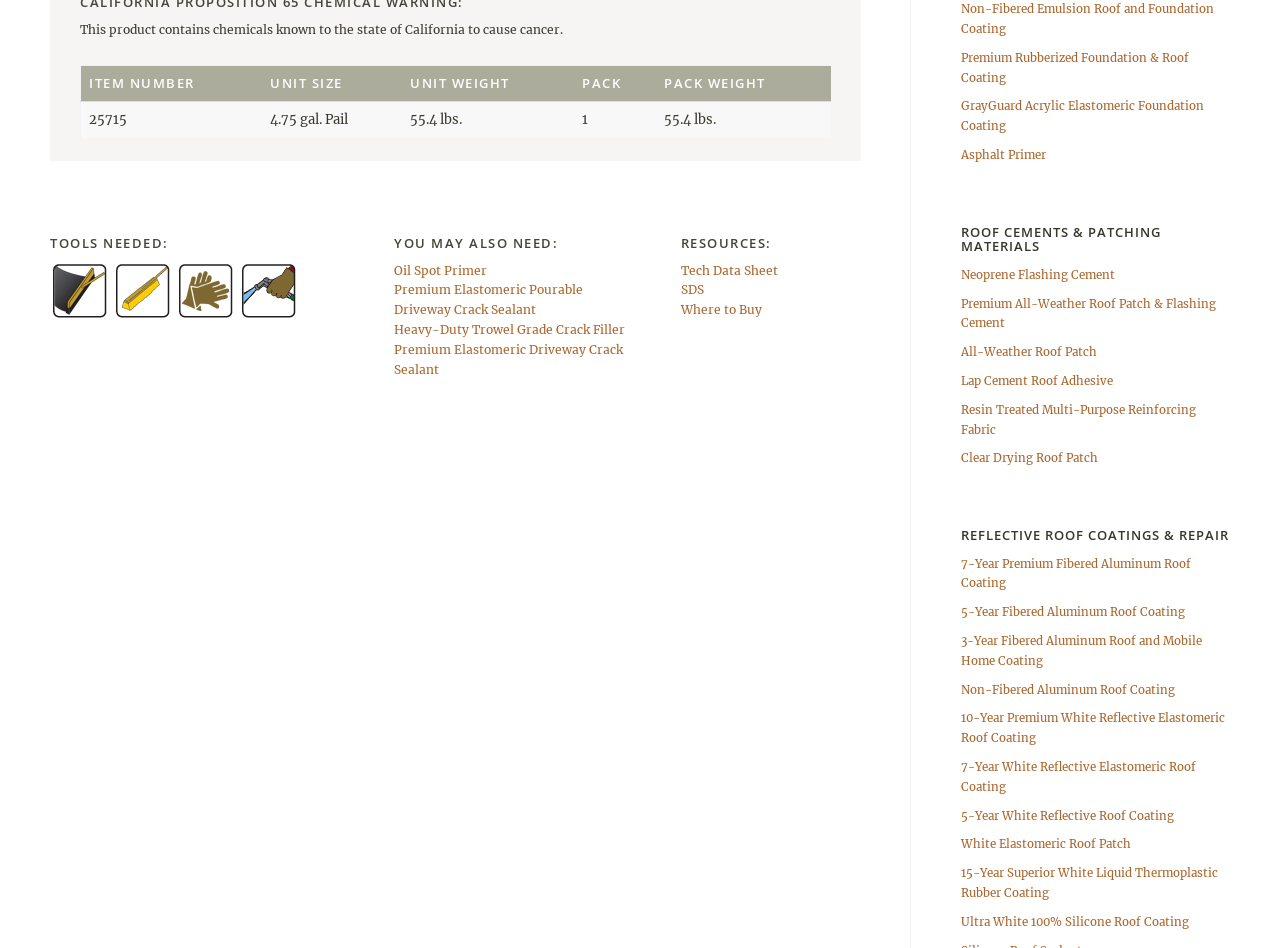Find the bounding box coordinates for the area that must be clicked to perform this action: "Click on 'Oil Spot Primer'".

[0.308, 0.277, 0.38, 0.293]